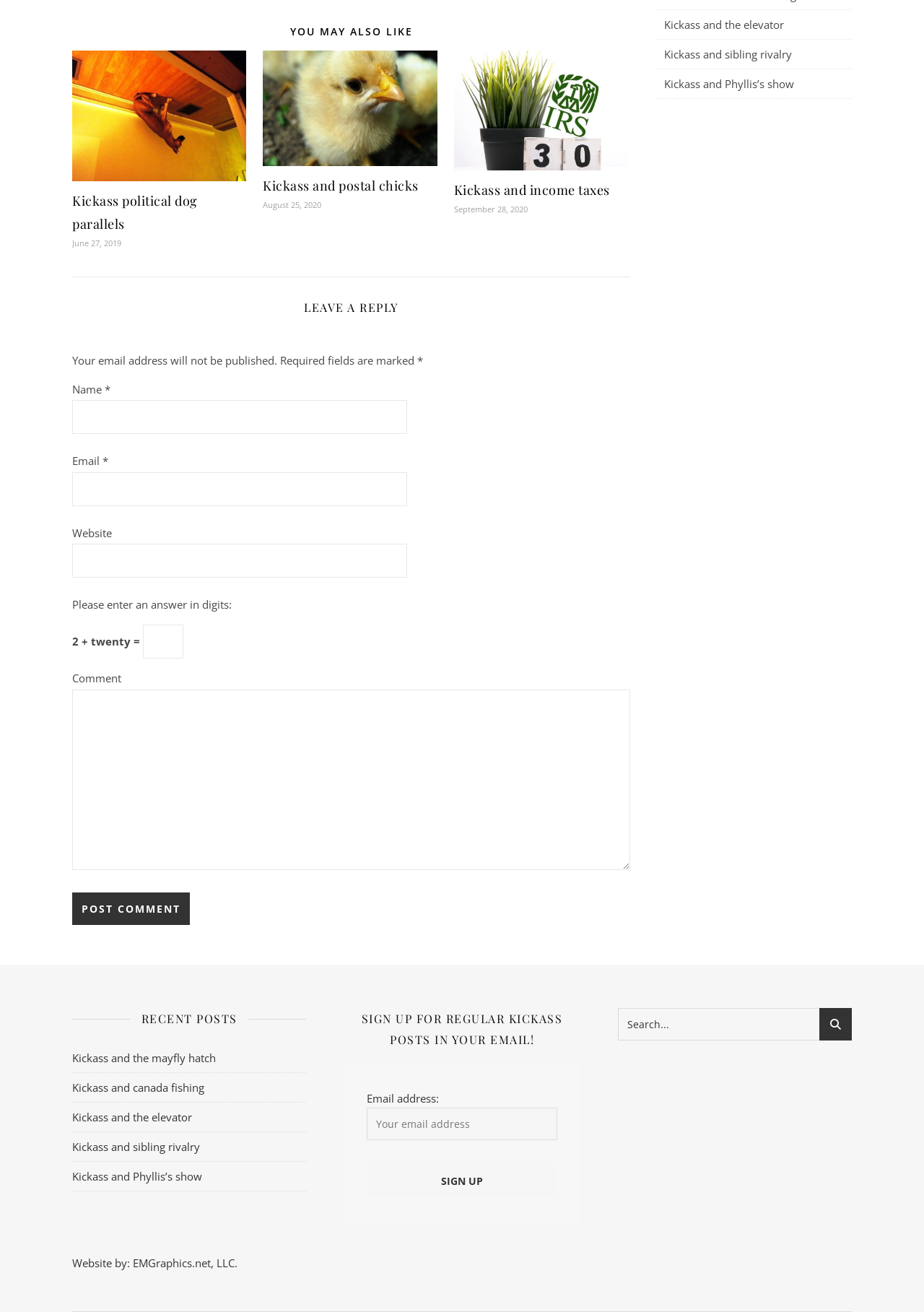Can you pinpoint the bounding box coordinates for the clickable element required for this instruction: "Click on the 'Post Comment' button"? The coordinates should be four float numbers between 0 and 1, i.e., [left, top, right, bottom].

[0.078, 0.68, 0.205, 0.705]